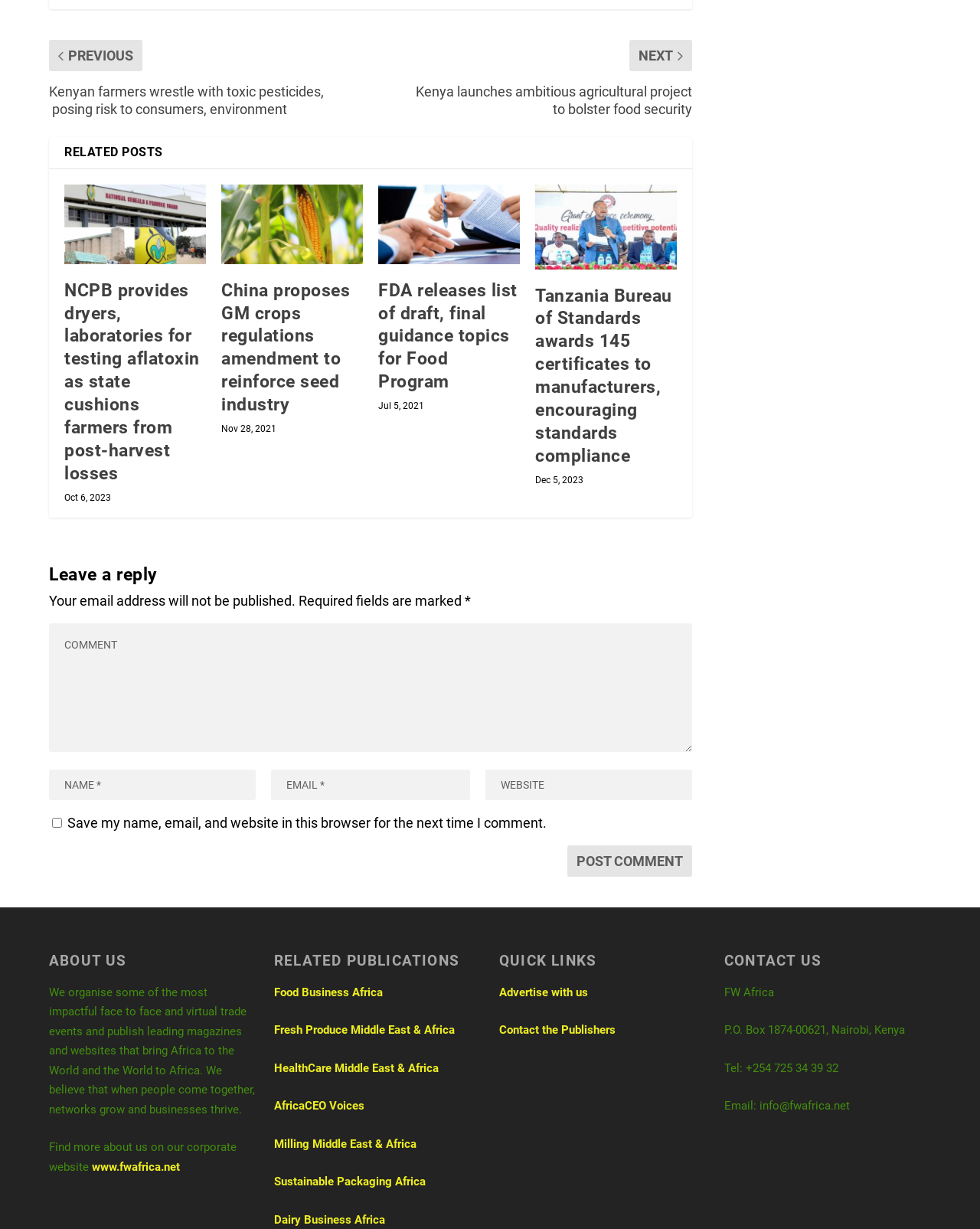Find the bounding box of the UI element described as: "name="submit" value="Post Comment"". The bounding box coordinates should be given as four float values between 0 and 1, i.e., [left, top, right, bottom].

[0.579, 0.688, 0.707, 0.714]